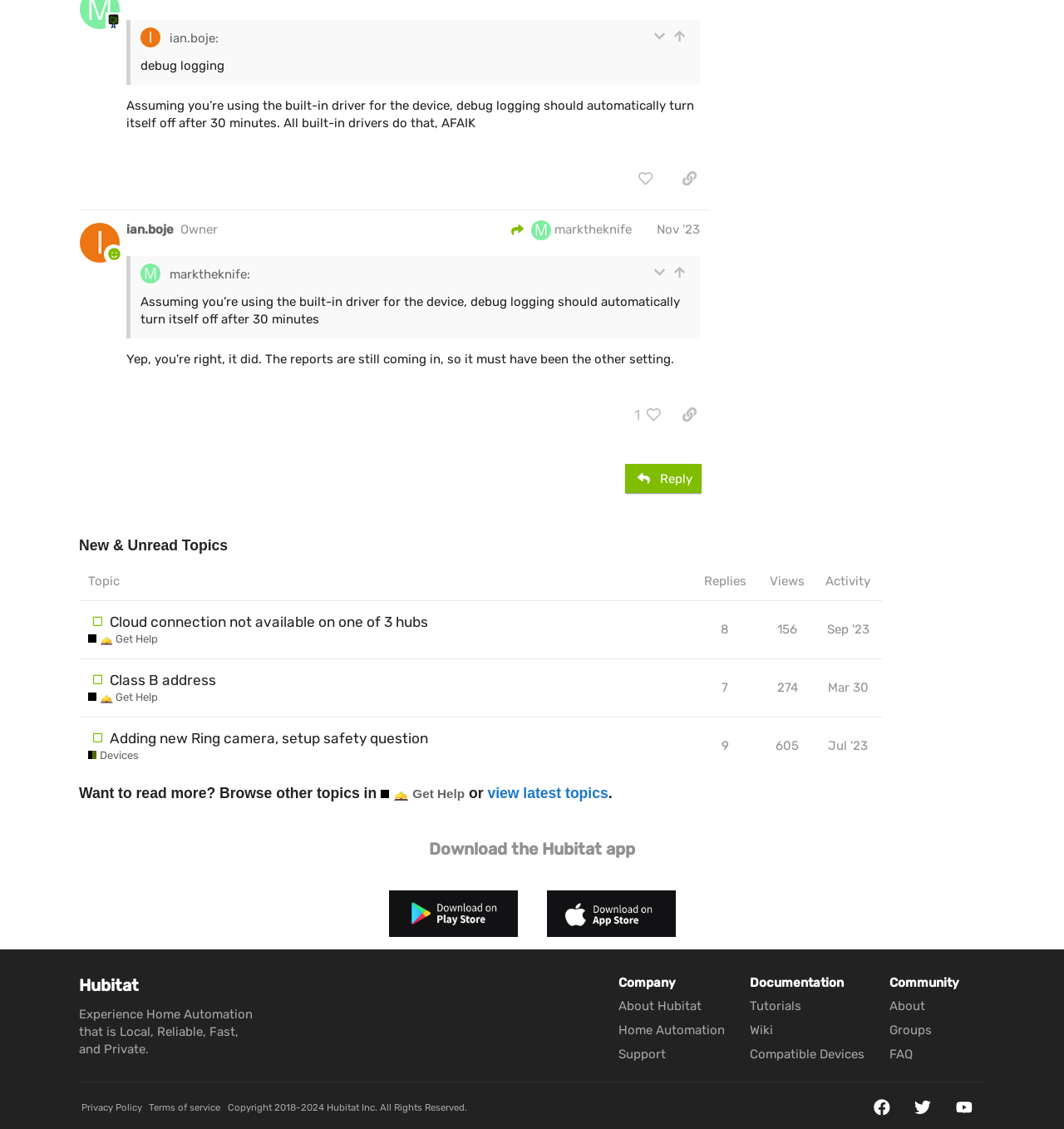Please provide the bounding box coordinates for the element that needs to be clicked to perform the instruction: "like this post". The coordinates must consist of four float numbers between 0 and 1, formatted as [left, top, right, bottom].

[0.588, 0.146, 0.625, 0.171]